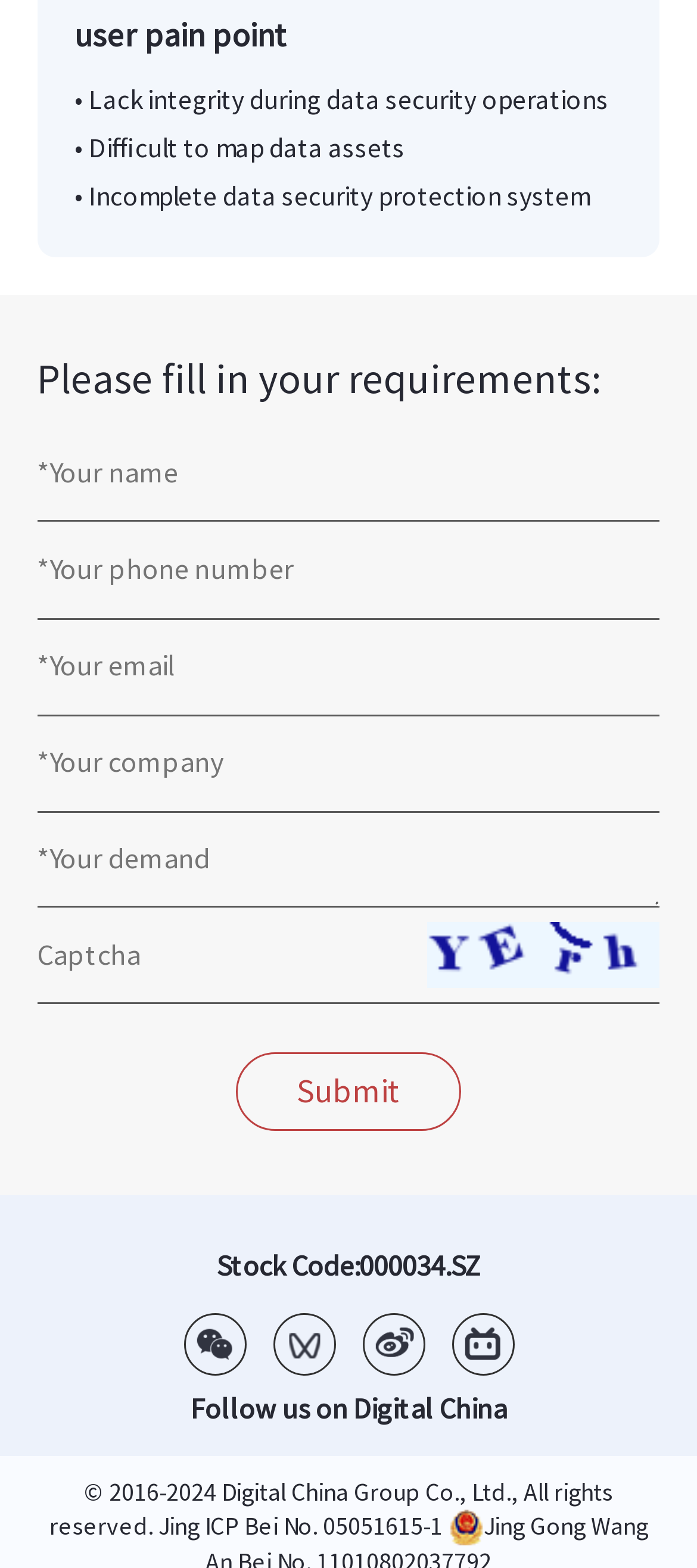Find the bounding box coordinates of the area that needs to be clicked in order to achieve the following instruction: "Click the submit button". The coordinates should be specified as four float numbers between 0 and 1, i.e., [left, top, right, bottom].

[0.337, 0.671, 0.663, 0.721]